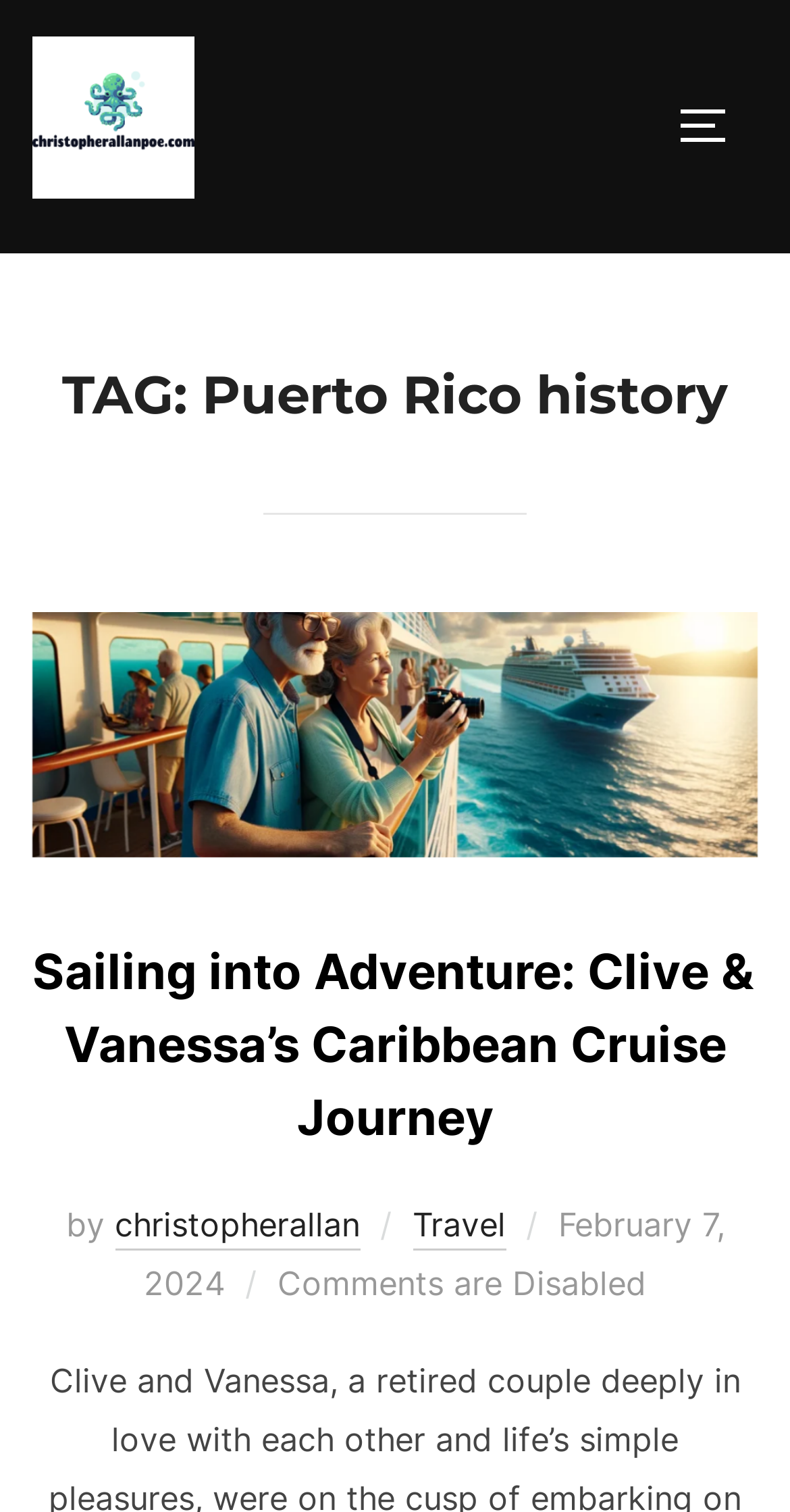Who wrote the article 'Sailing into Adventure: Clive & Vanessa’s Caribbean Cruise Journey'?
Refer to the image and provide a thorough answer to the question.

I looked at the article section and found the author's name 'christopherallan' next to the text 'by'.